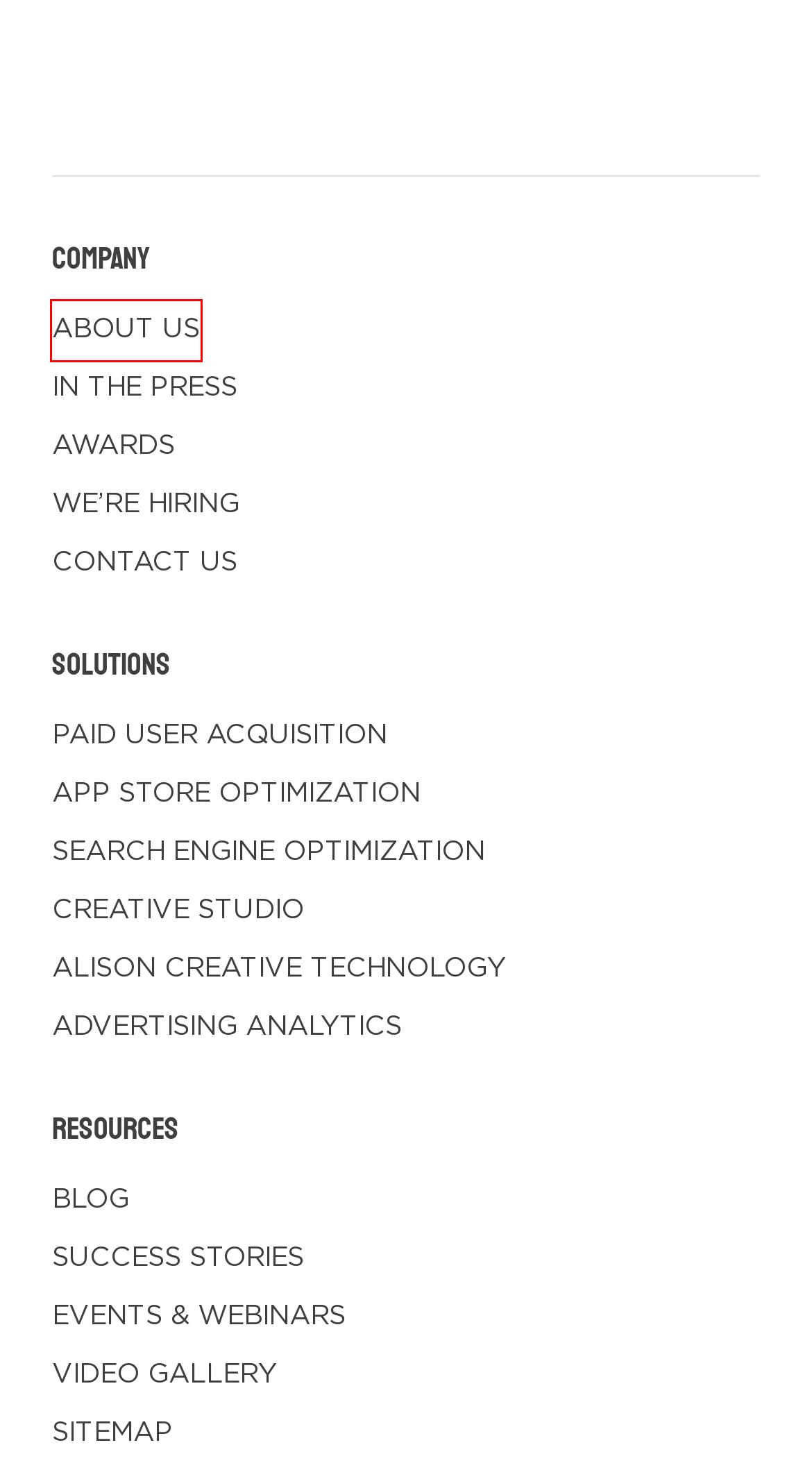You have a screenshot showing a webpage with a red bounding box around a UI element. Choose the webpage description that best matches the new page after clicking the highlighted element. Here are the options:
A. Digital Marketing Blog - yellowHEAD
B. Paid User Acquisition and PPC Services | yellowHEAD
C. Search Engine Optimization (SEO) Services - yellowHEAD
D. Awards & Recognitions - yellowHEAD
E. About Us - yellowHEAD
F. Digital Marketing Events and Webinars - yellowHEAD
G. Ad Examples | yellowHEAD Creative Studio Portfolio
H. Sitemap - yellowHEAD

E